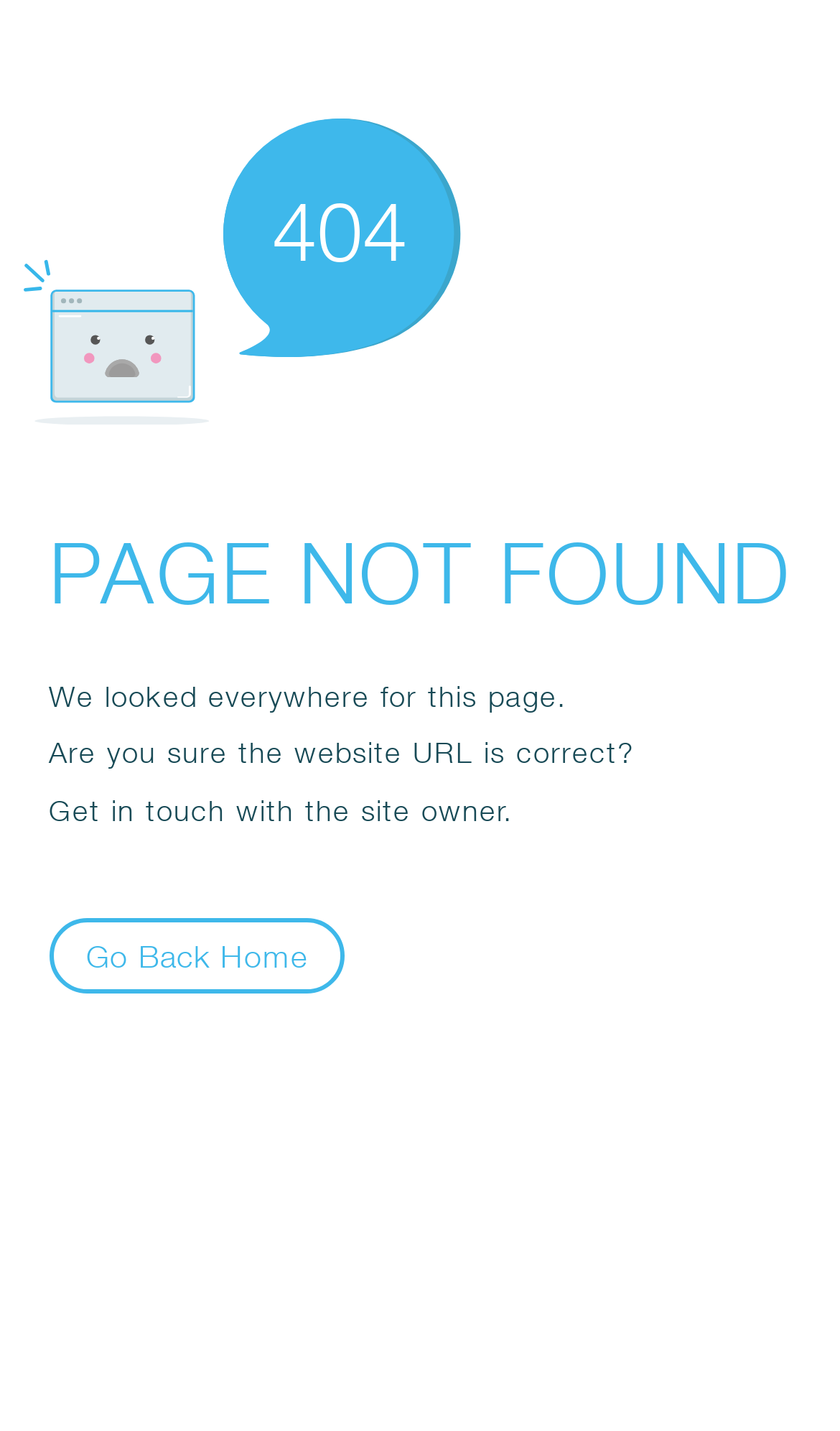Provide a single word or phrase answer to the question: 
What is the alternative action provided?

Go Back Home